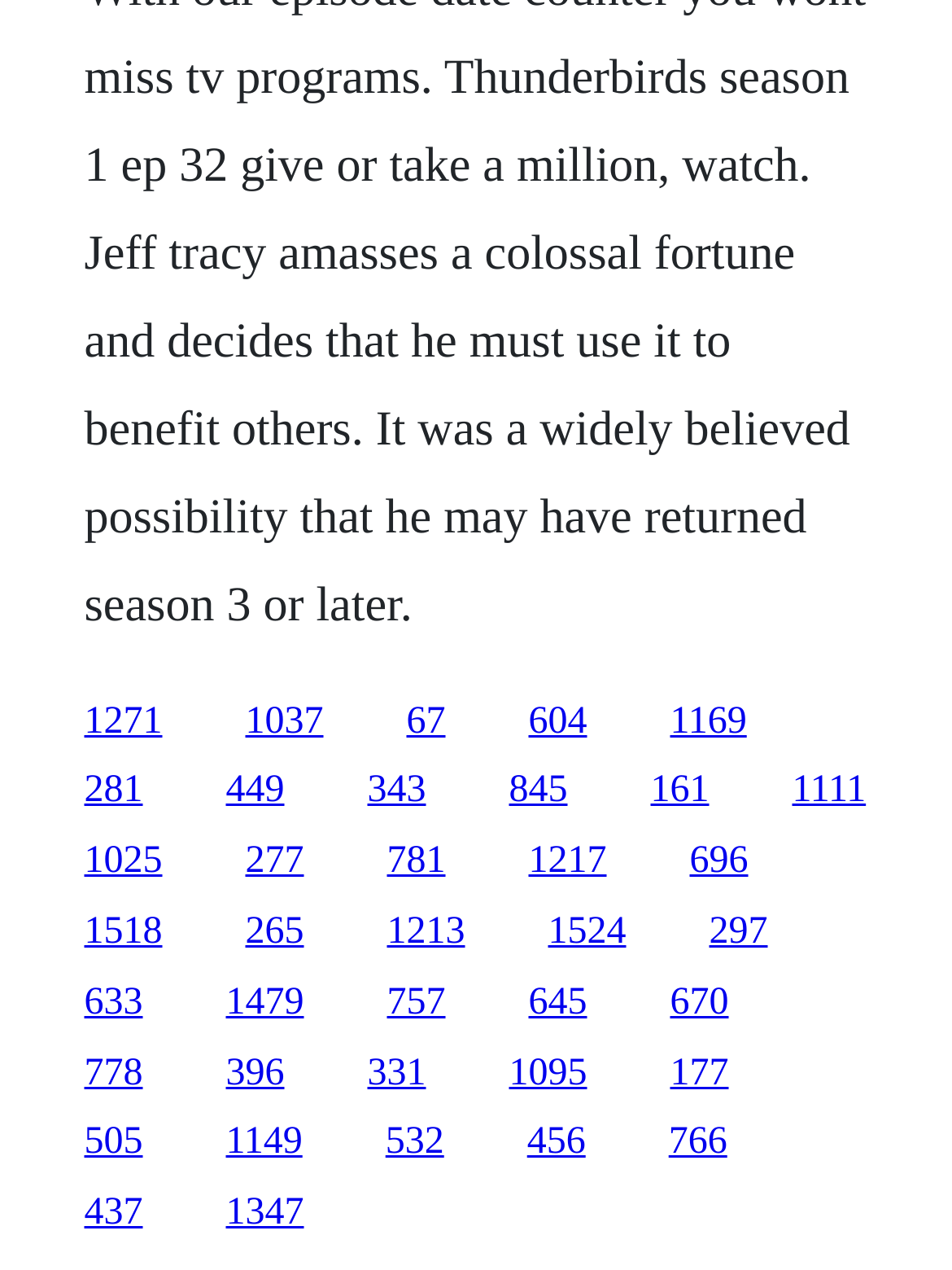Identify the bounding box coordinates of the area that should be clicked in order to complete the given instruction: "click the first link". The bounding box coordinates should be four float numbers between 0 and 1, i.e., [left, top, right, bottom].

[0.088, 0.551, 0.171, 0.584]